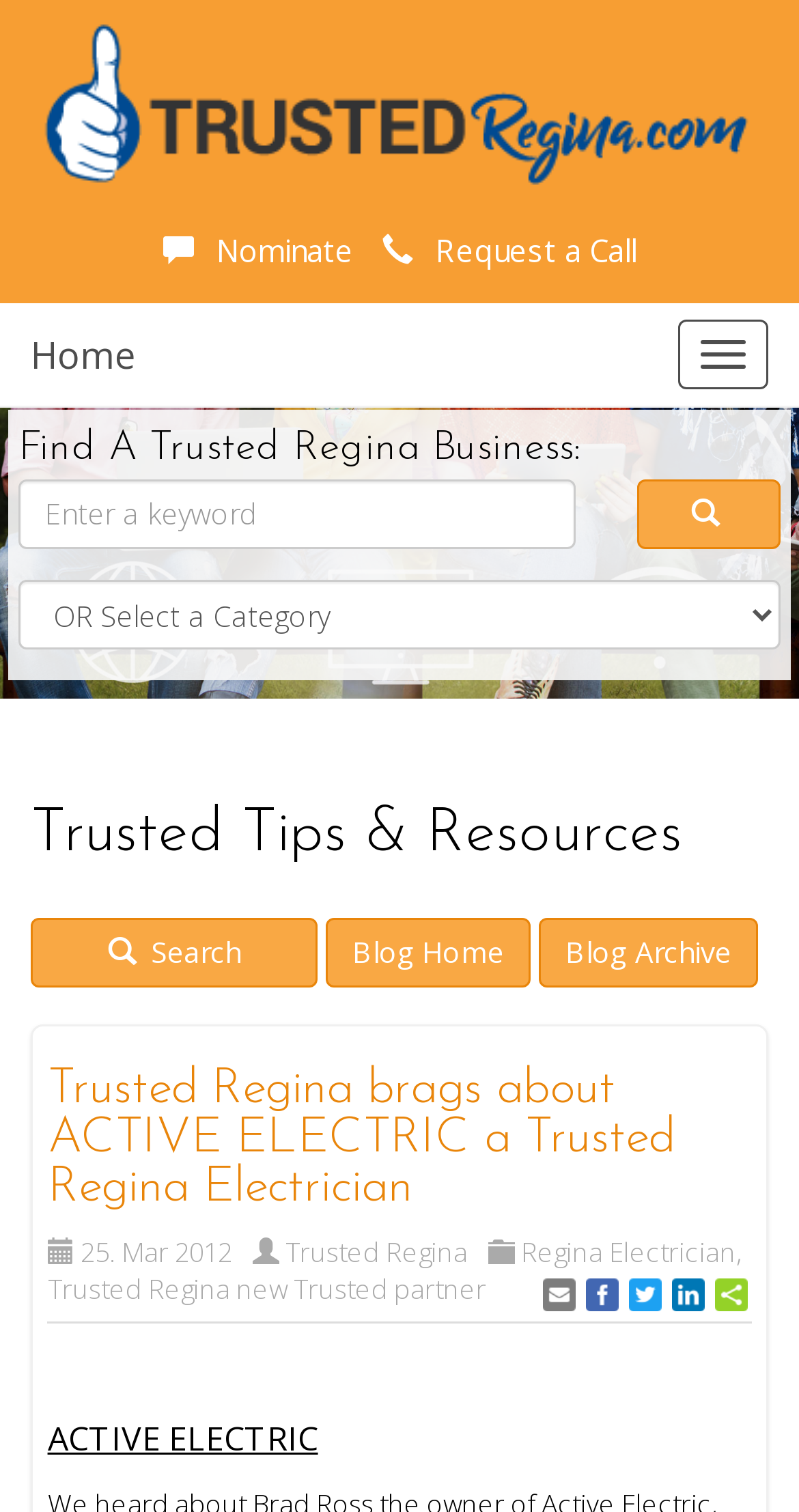Using the element description: "Request a Call", determine the bounding box coordinates. The coordinates should be in the format [left, top, right, bottom], with values between 0 and 1.

[0.465, 0.145, 0.809, 0.188]